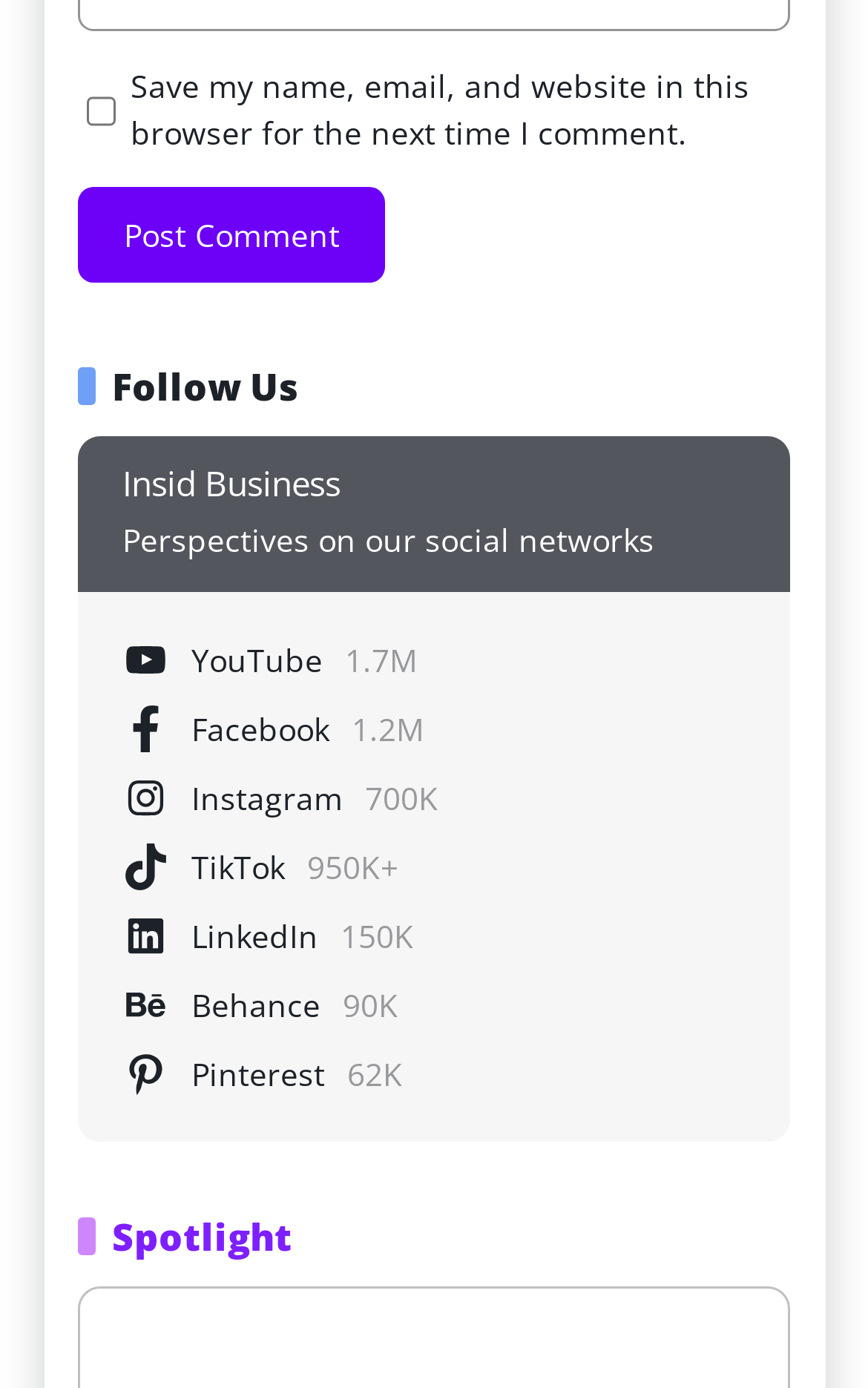Provide the bounding box coordinates for the specified HTML element described in this description: "Advertise Here". The coordinates should be four float numbers ranging from 0 to 1, in the format [left, top, right, bottom].

None